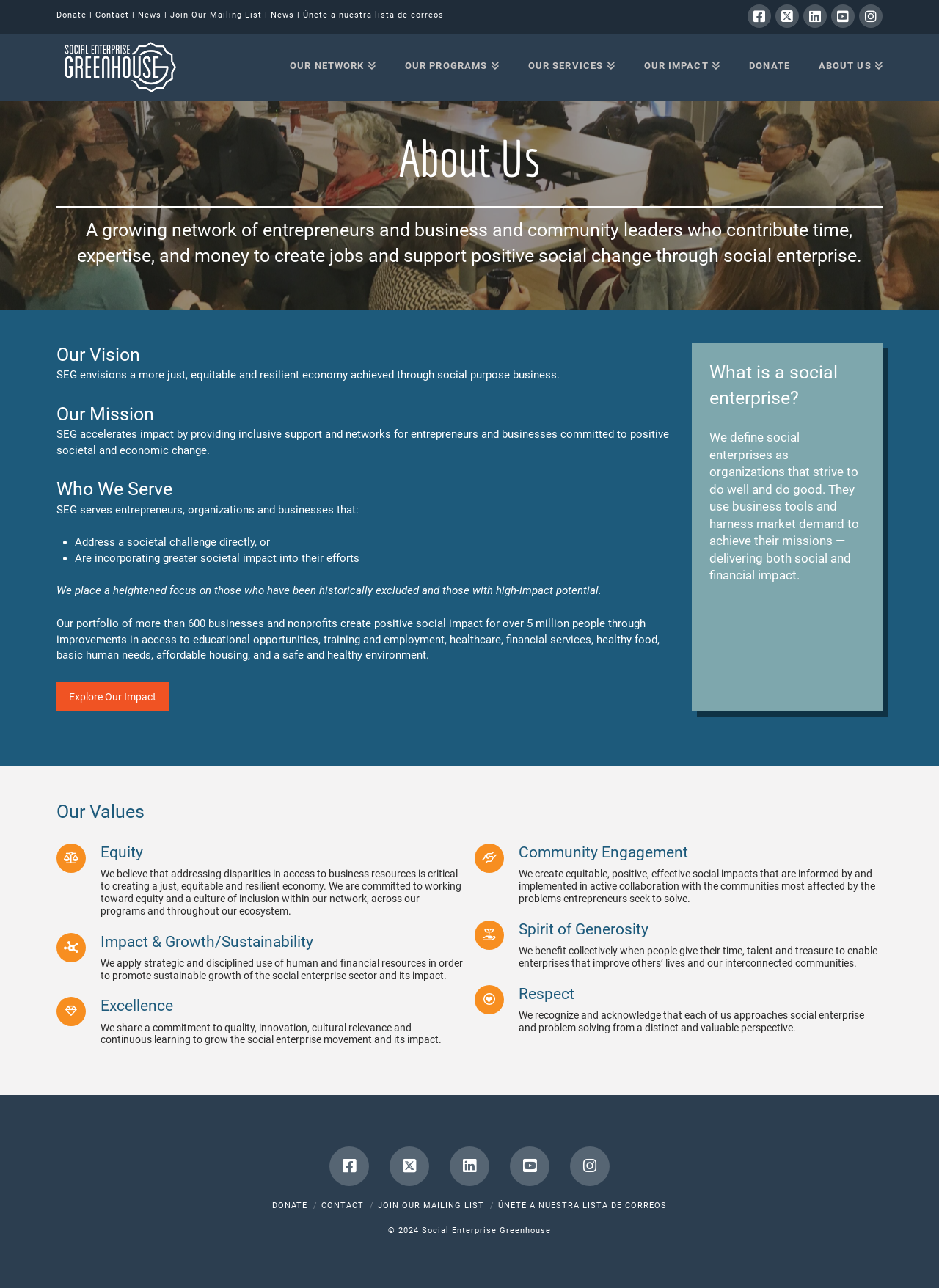Find the bounding box coordinates for the area that must be clicked to perform this action: "Go to About Us".

[0.856, 0.026, 0.94, 0.077]